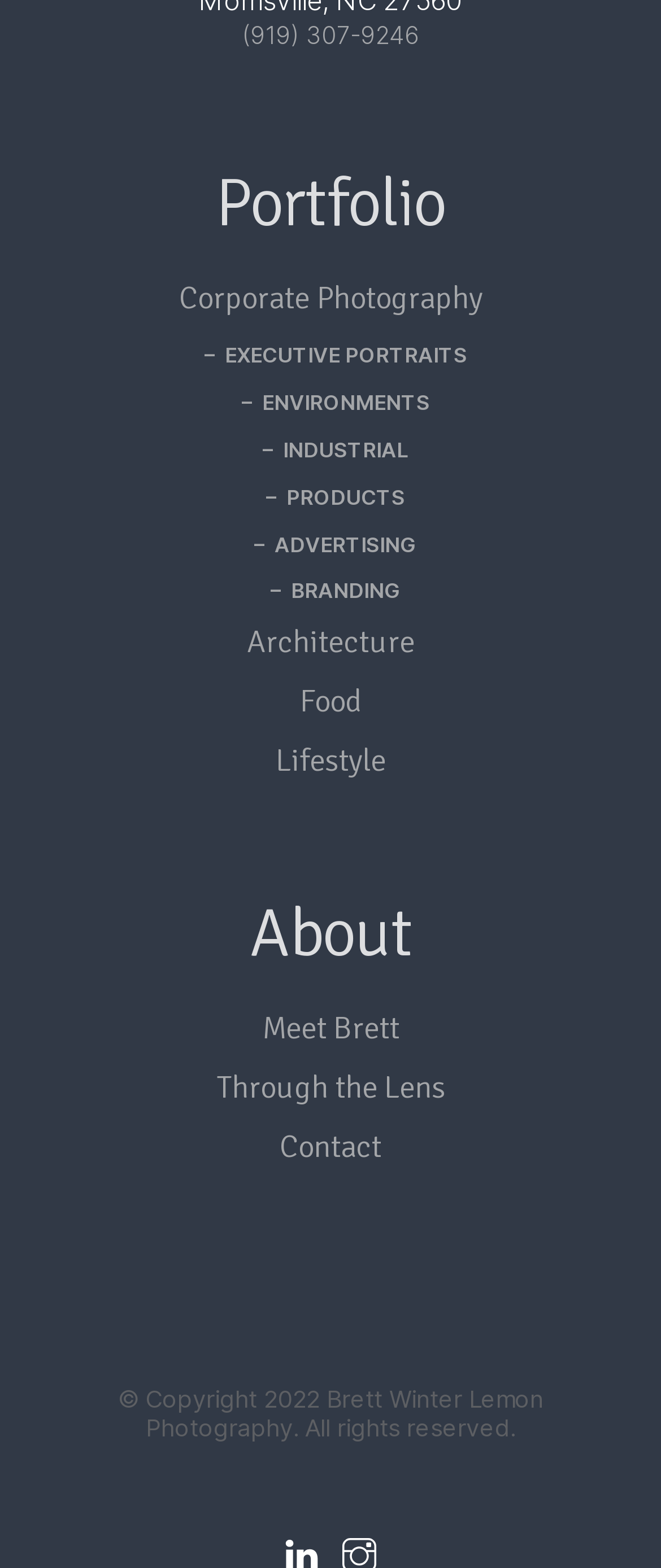Identify the bounding box coordinates of the region I need to click to complete this instruction: "Click on 'SKE Crystal'".

None